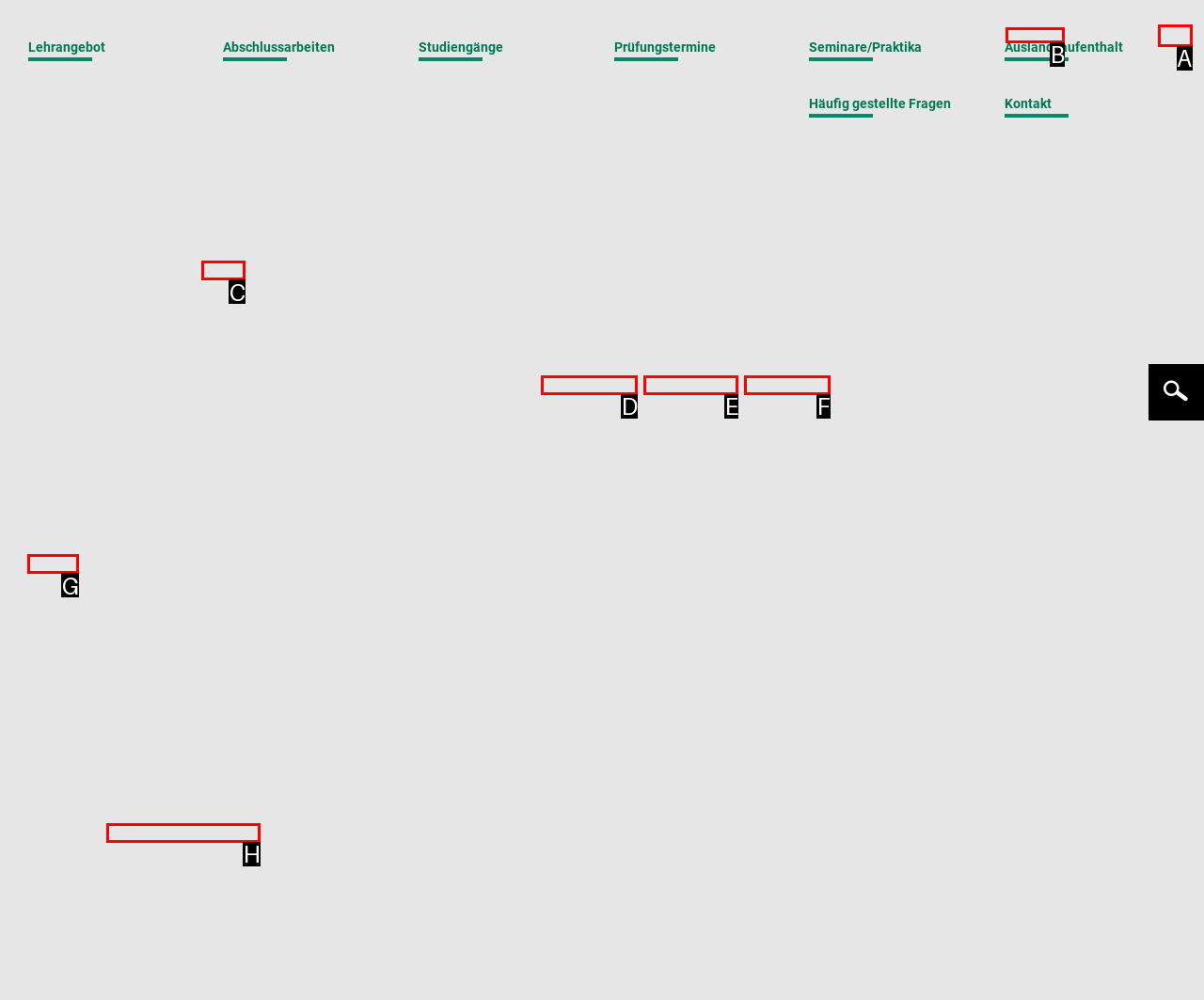Which option is described as follows: Media:paper_123.pdf
Answer with the letter of the matching option directly.

H